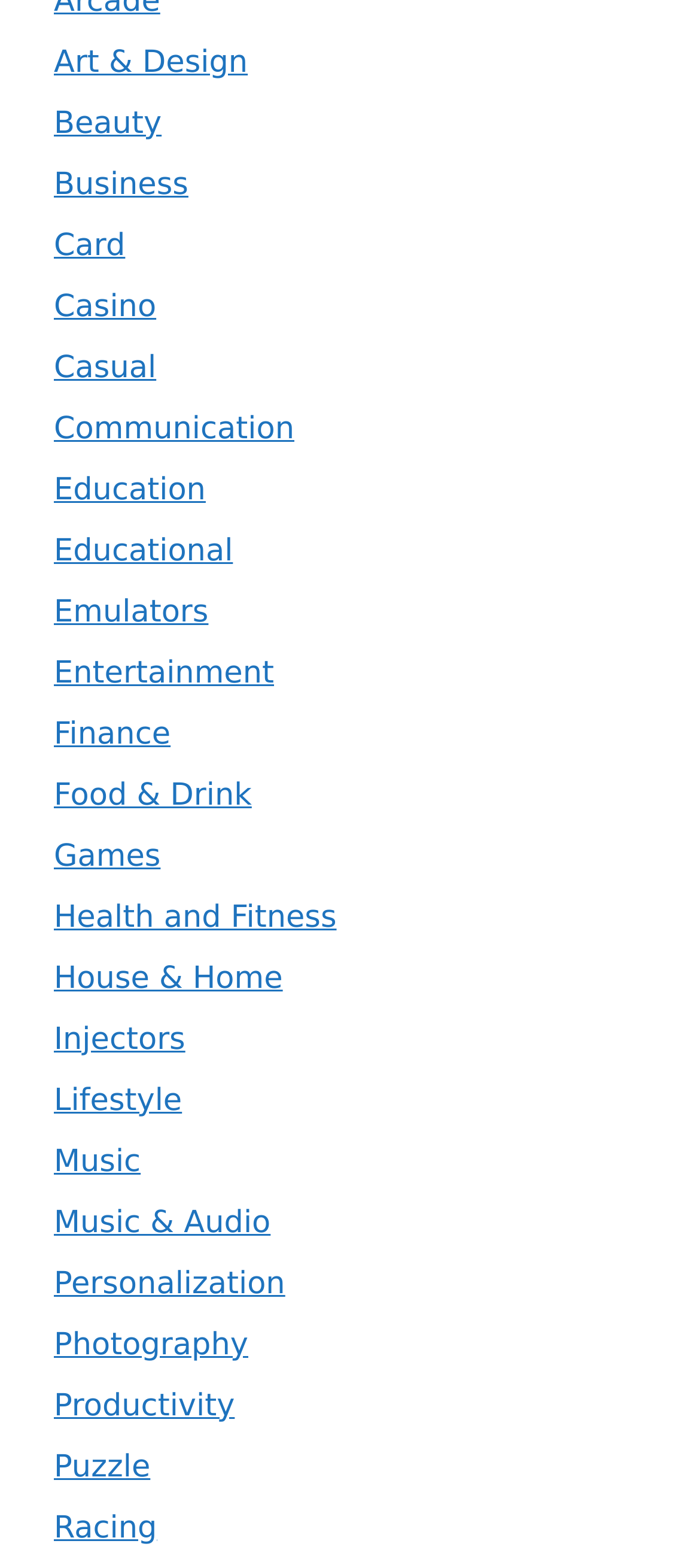How many categories are listed on the webpage?
Provide a one-word or short-phrase answer based on the image.

26